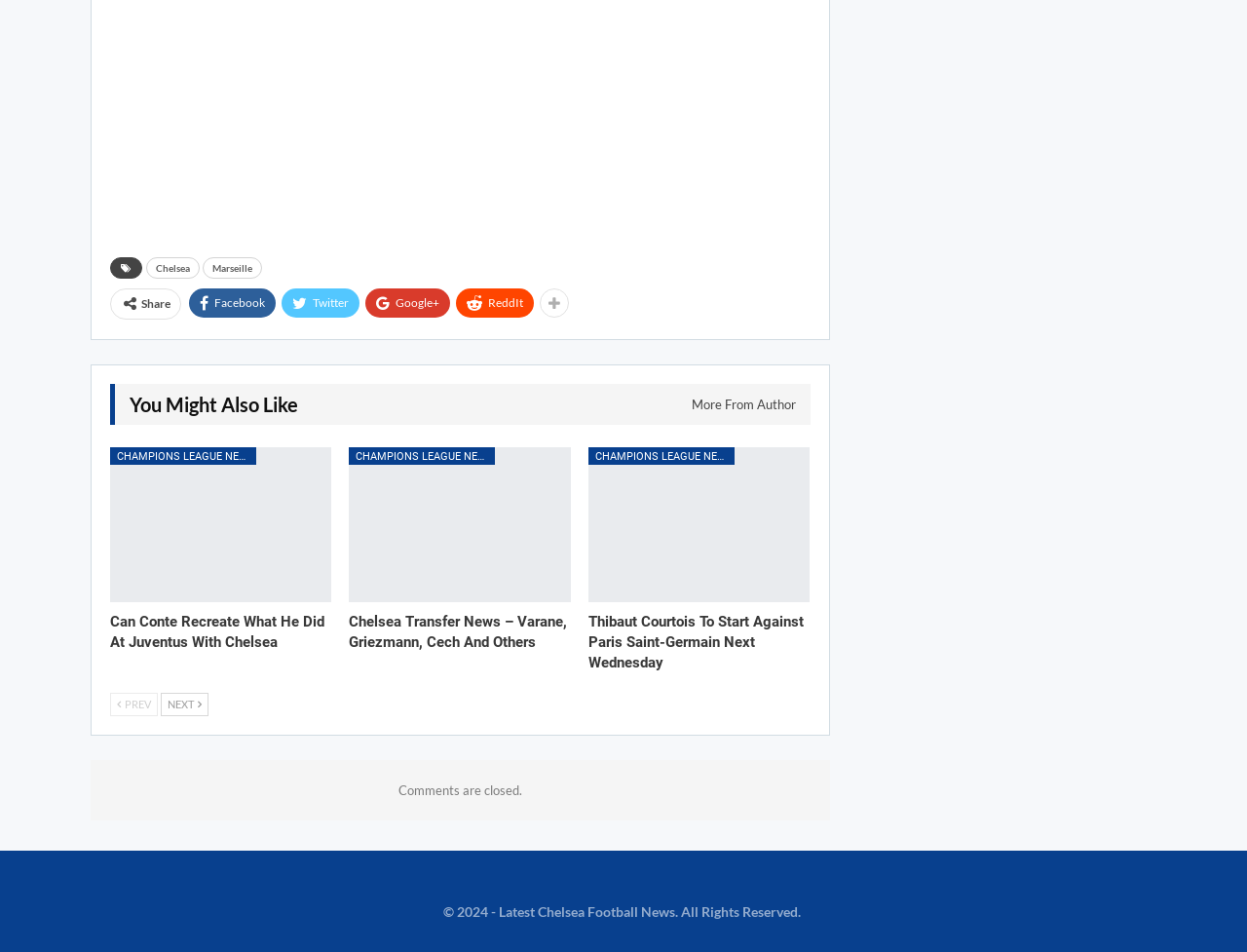What is the copyright information on the webpage?
Please provide a comprehensive answer to the question based on the webpage screenshot.

The copyright information is located at the bottom of the webpage, indicating that the content is owned by 'Latest Chelsea Football News' and is protected by copyright law.